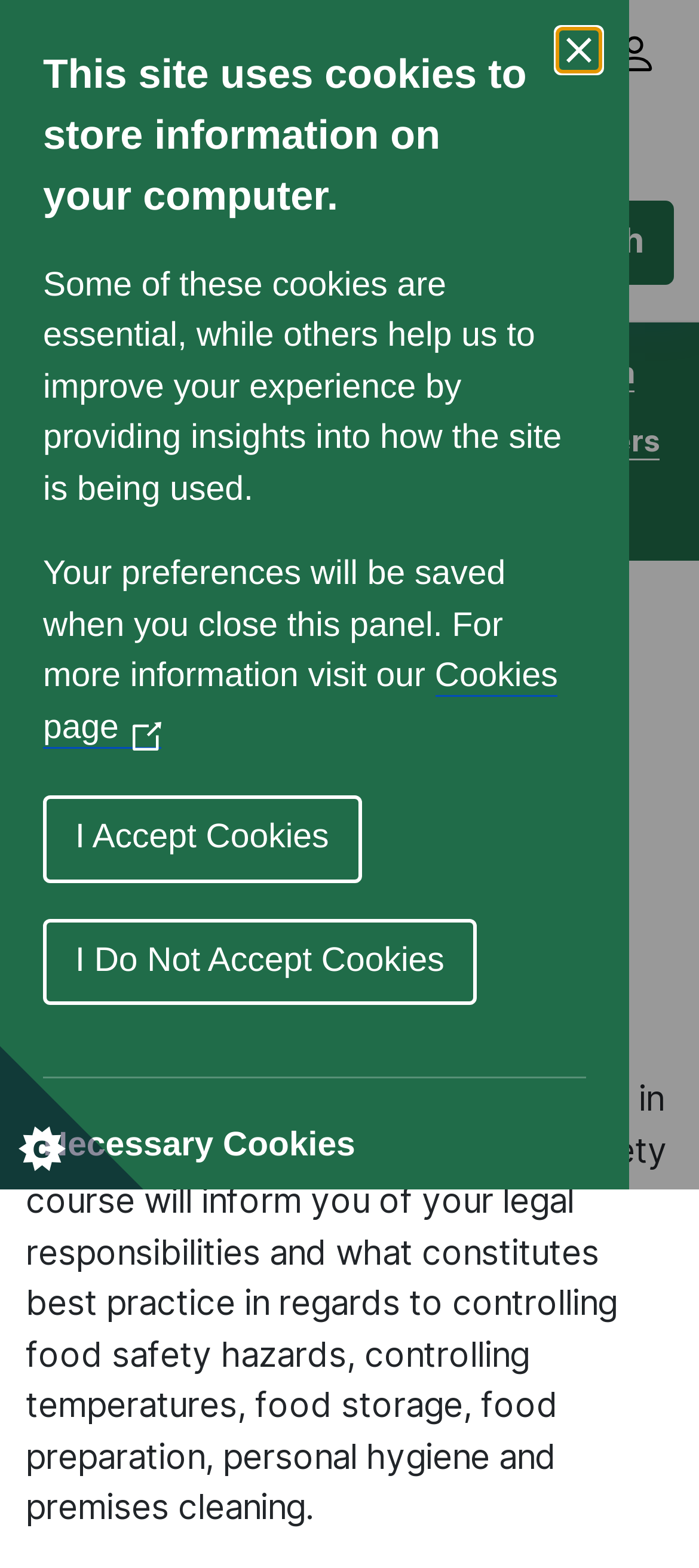Determine the bounding box coordinates for the element that should be clicked to follow this instruction: "Go to the Cheshire East Council home page". The coordinates should be given as four float numbers between 0 and 1, in the format [left, top, right, bottom].

[0.037, 0.017, 0.434, 0.111]